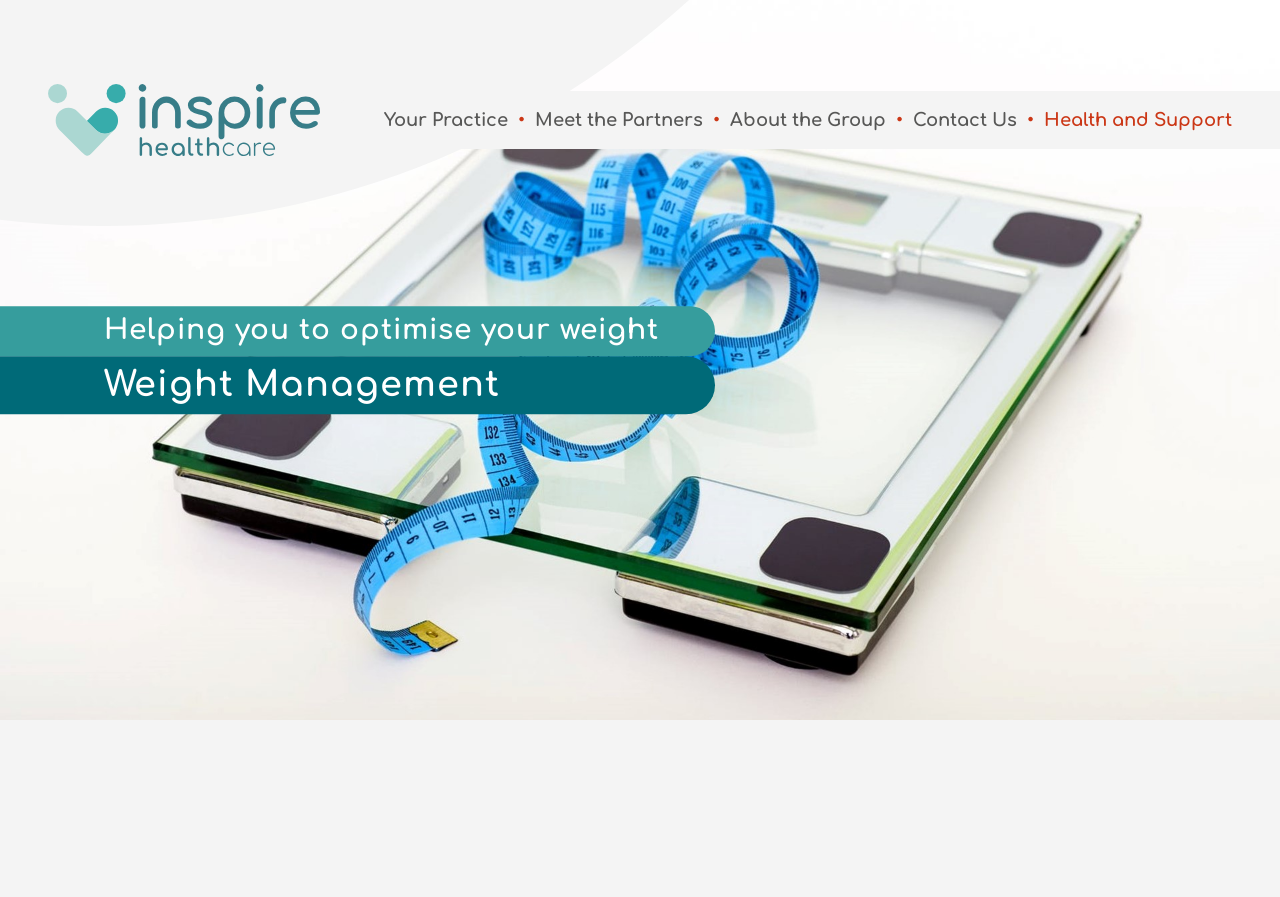Given the element description "About the Group" in the screenshot, predict the bounding box coordinates of that UI element.

[0.557, 0.101, 0.692, 0.166]